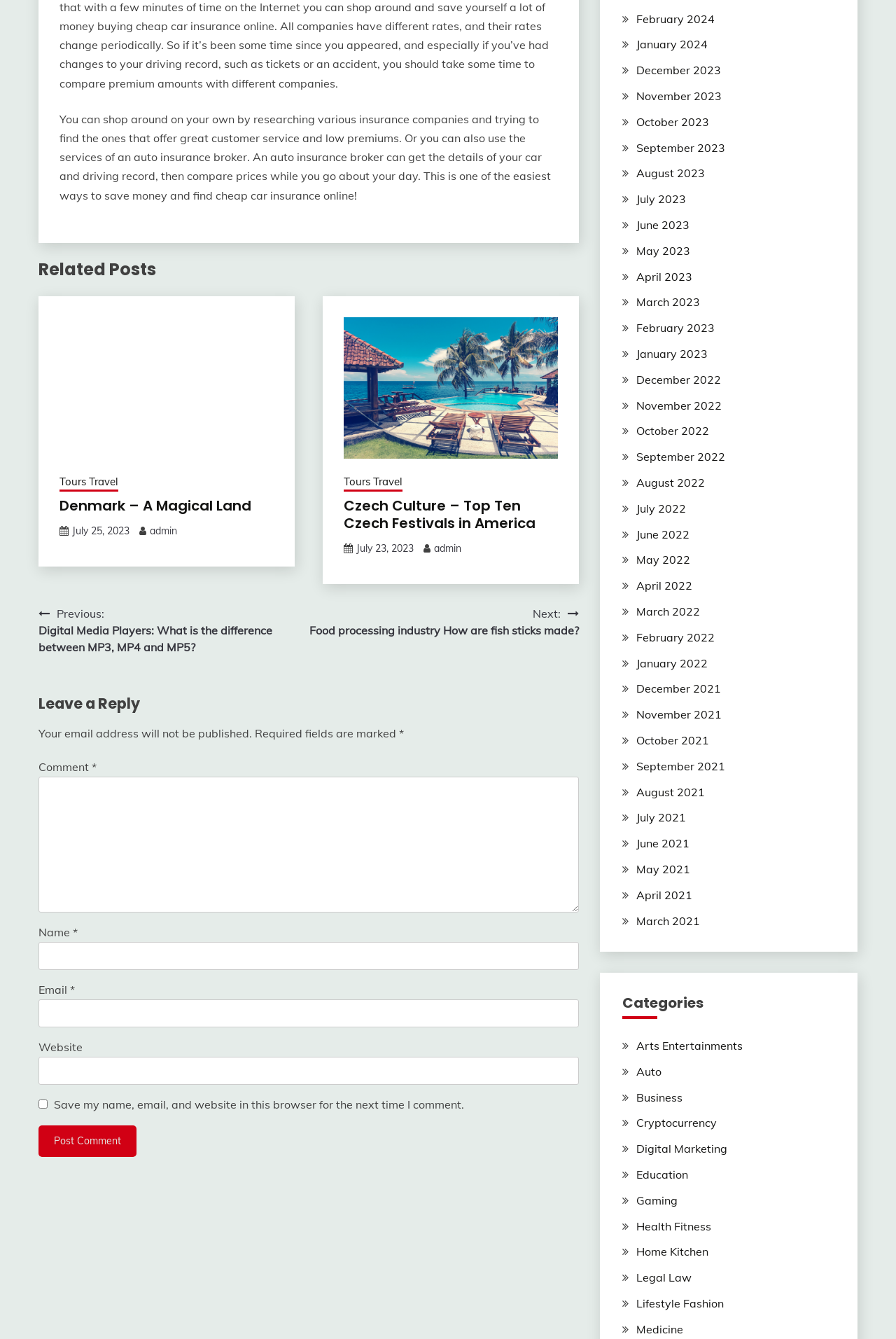Pinpoint the bounding box coordinates of the area that should be clicked to complete the following instruction: "Click on the 'Tours Travel' link". The coordinates must be given as four float numbers between 0 and 1, i.e., [left, top, right, bottom].

[0.066, 0.354, 0.132, 0.367]